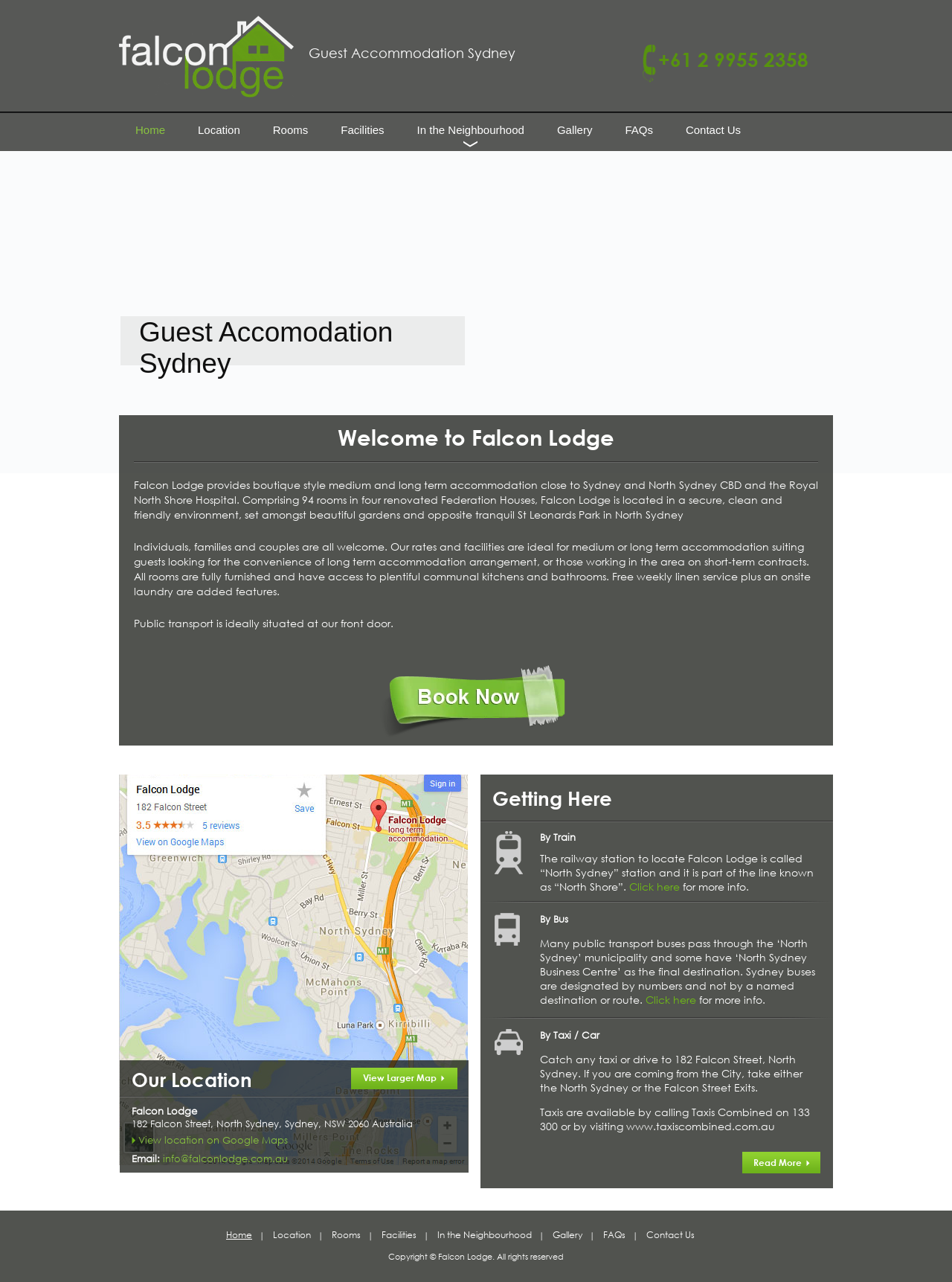What is the location of Falcon Lodge?
Look at the screenshot and respond with one word or a short phrase.

North Sydney